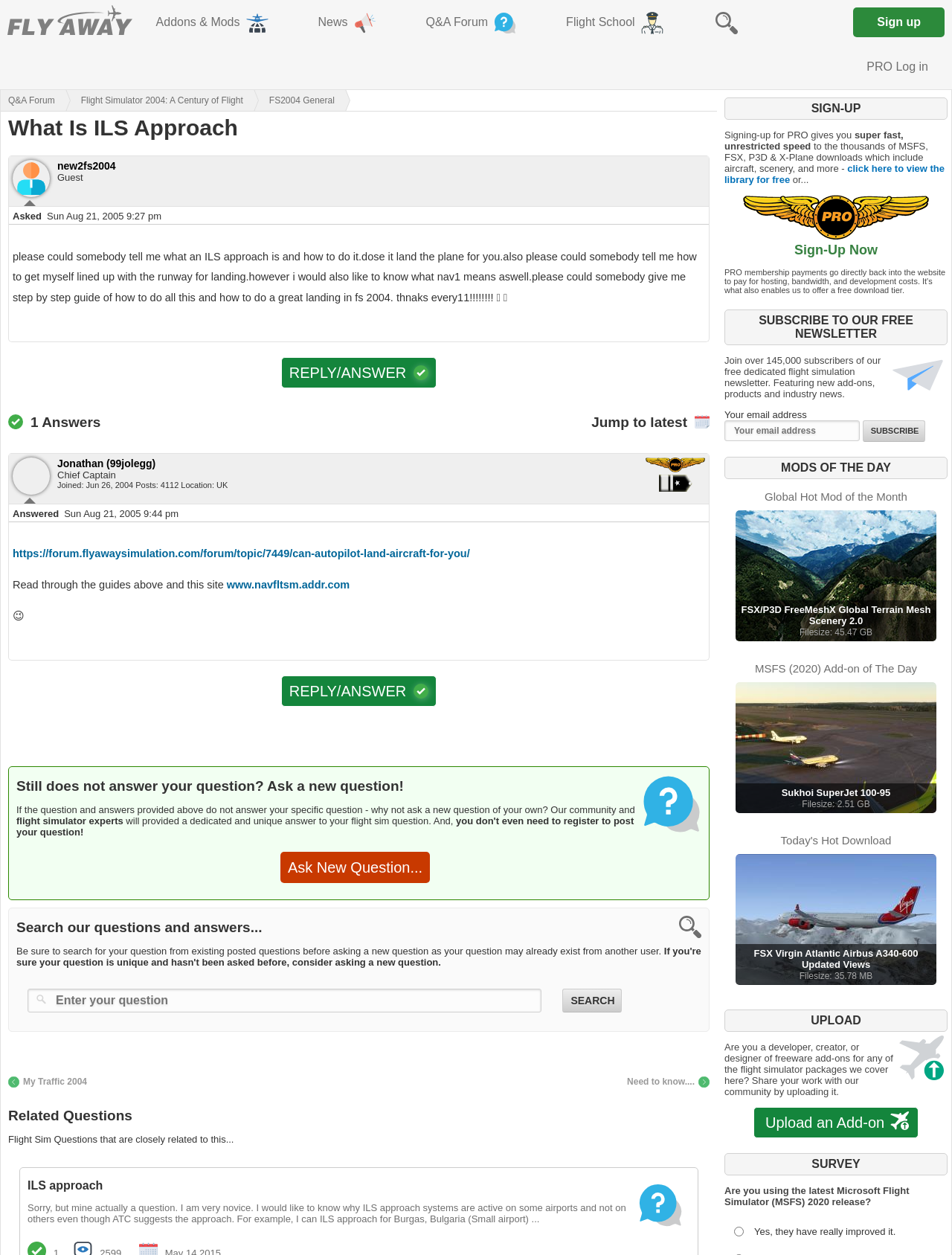Please locate and generate the primary heading on this webpage.

What Is ILS Approach